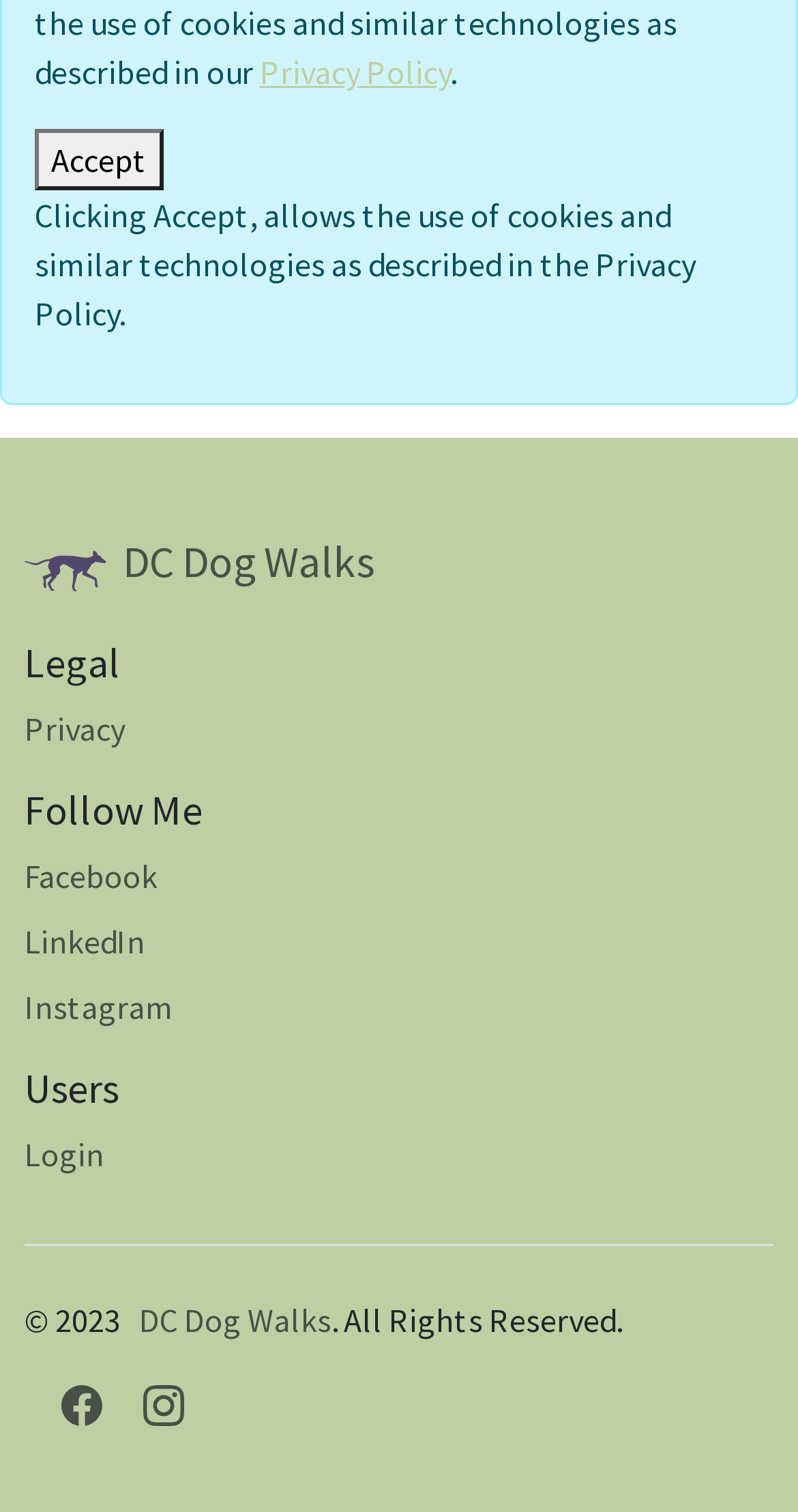What is the name of the website? Please answer the question using a single word or phrase based on the image.

DC Dog Walks